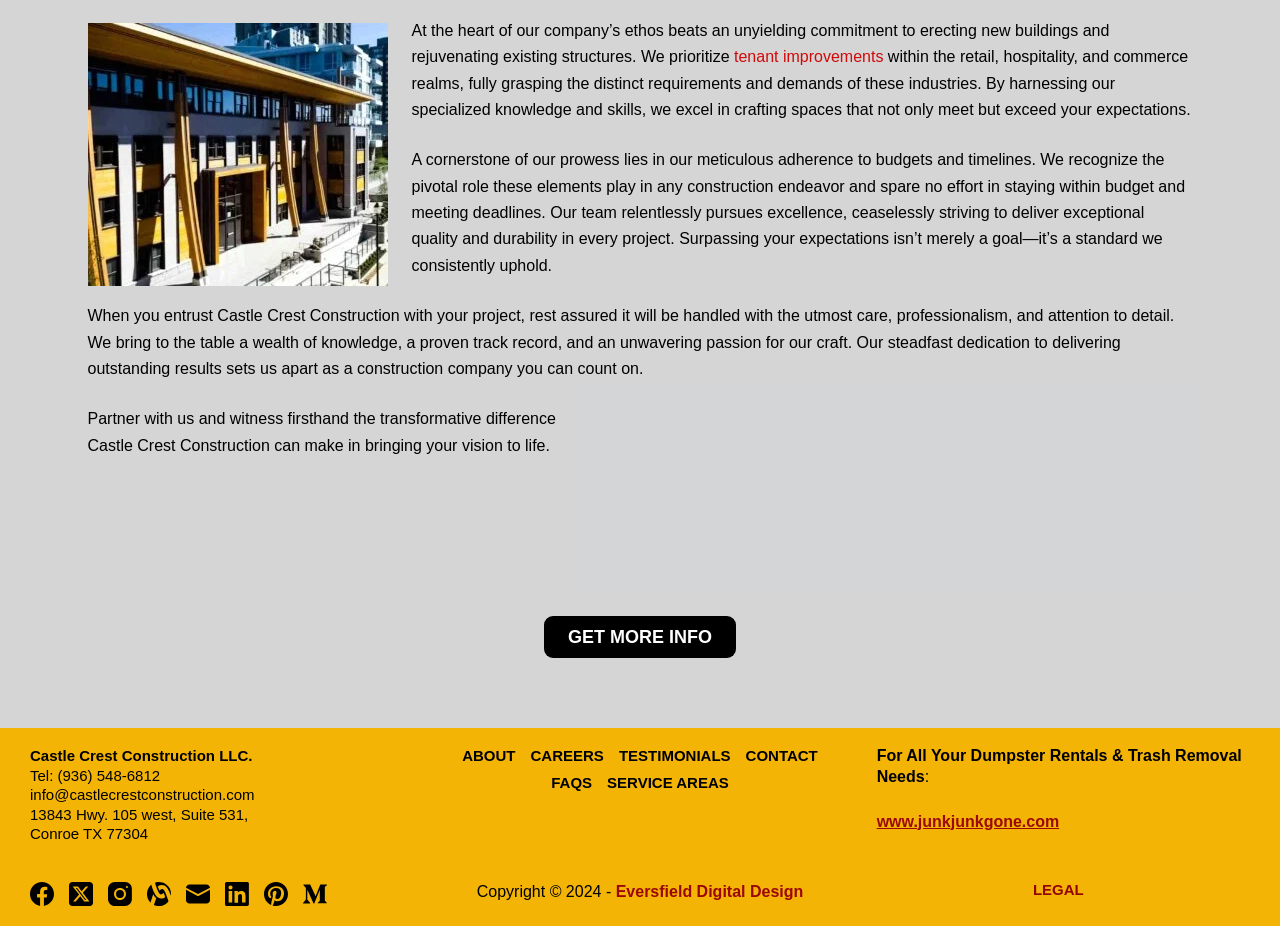What is the company's name?
Please analyze the image and answer the question with as much detail as possible.

The company's name can be found in the footer section of the webpage, where it is written as 'Castle Crest Construction LLC.' in a static text element.